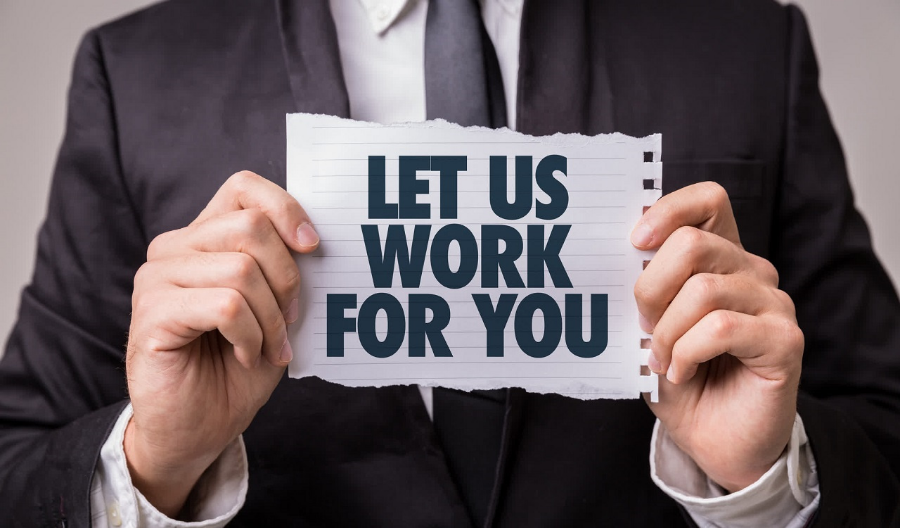Break down the image and describe every detail you can observe.

In this compelling image, a professional in a sleek black suit confidently holds up a sheet of lined paper that boldly states, "LET US WORK FOR YOU." The individual’s hands are prominently featured, emphasizing a sense of approachability and readiness to assist. The message conveyed through the sign suggests a call to action for potential clients, inviting them to consider the services being offered. The neutral background helps focus attention on the text, highlighting the professional tone and the commitment to providing support in business endeavors, particularly within the digital marketing realm as suggested by the surrounding context.